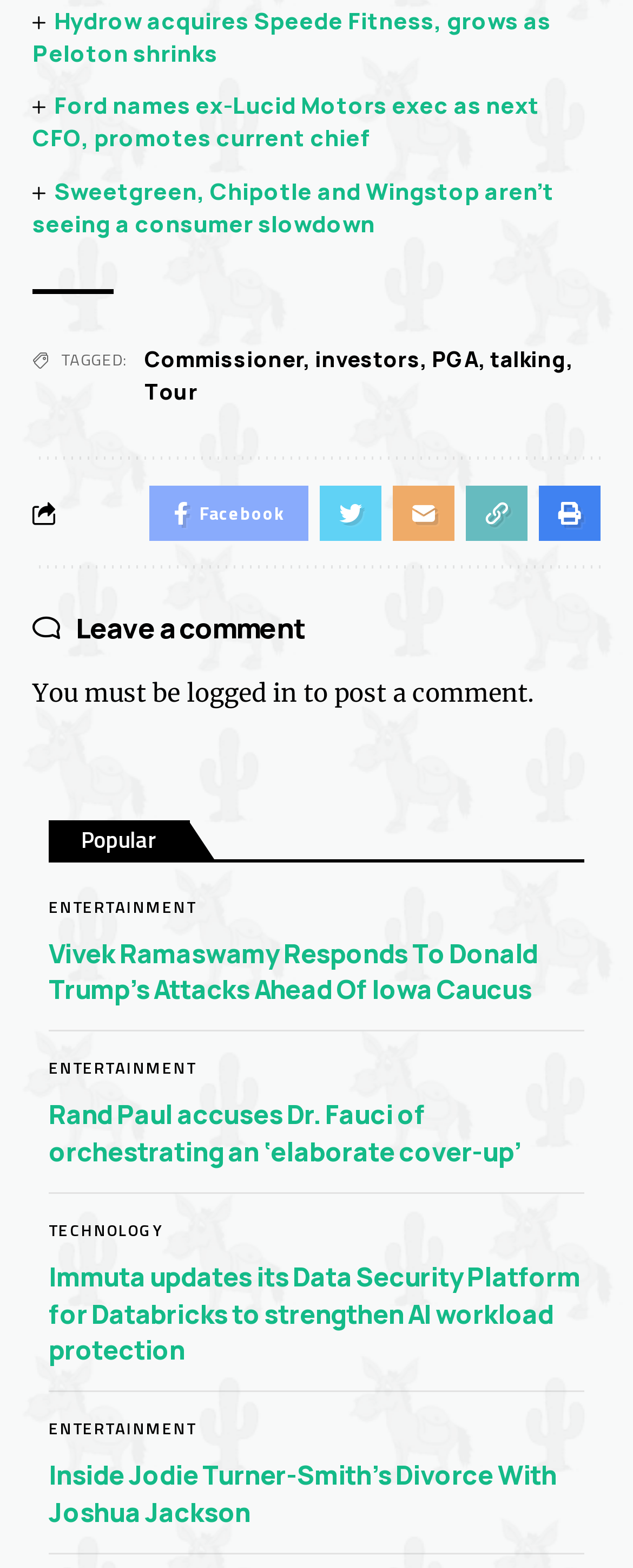Please identify the bounding box coordinates of the clickable region that I should interact with to perform the following instruction: "Contact the photographer through CONTACT US". The coordinates should be expressed as four float numbers between 0 and 1, i.e., [left, top, right, bottom].

None